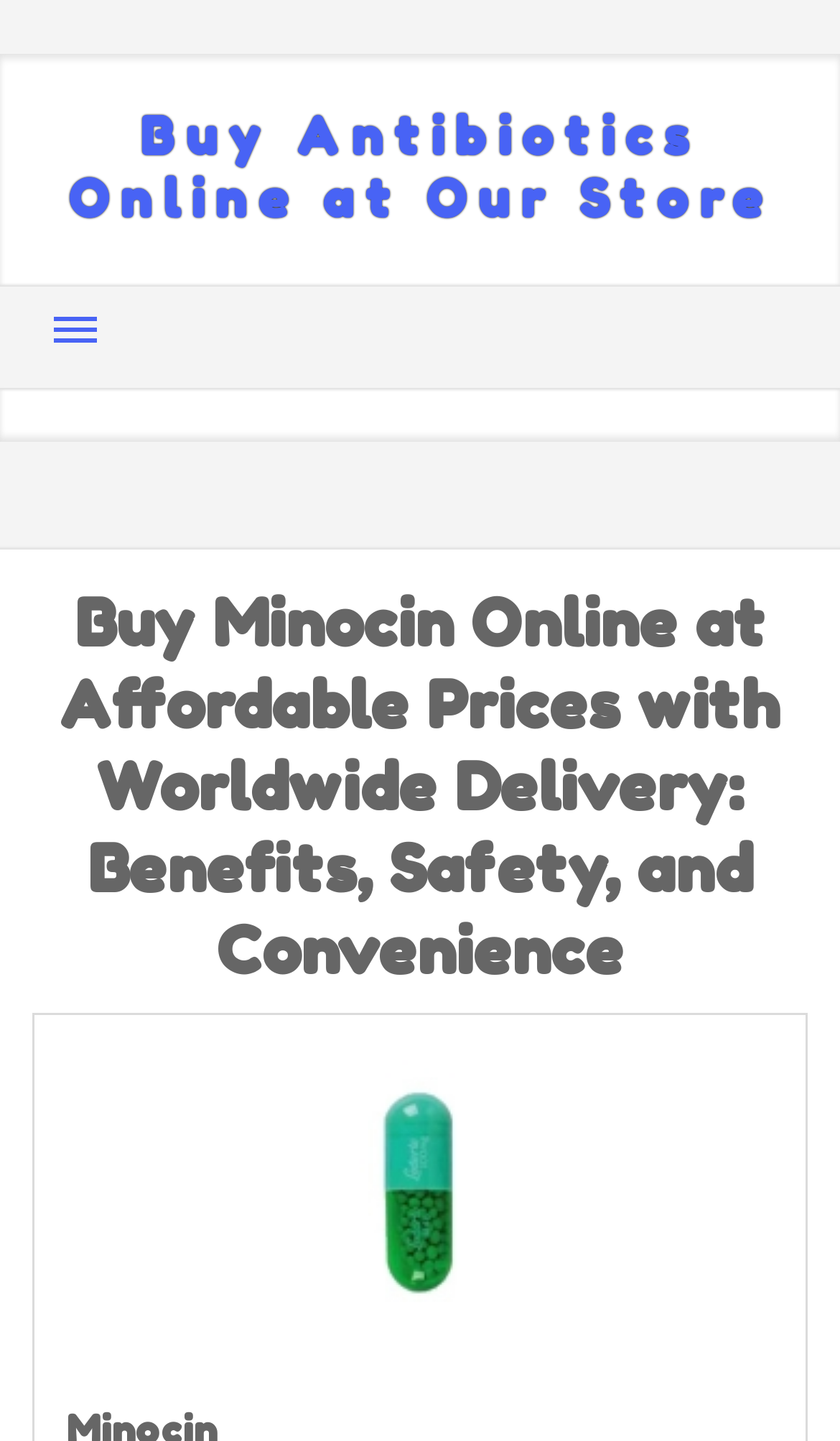Please answer the following question using a single word or phrase: 
Is the product image a main focus of the page?

Yes